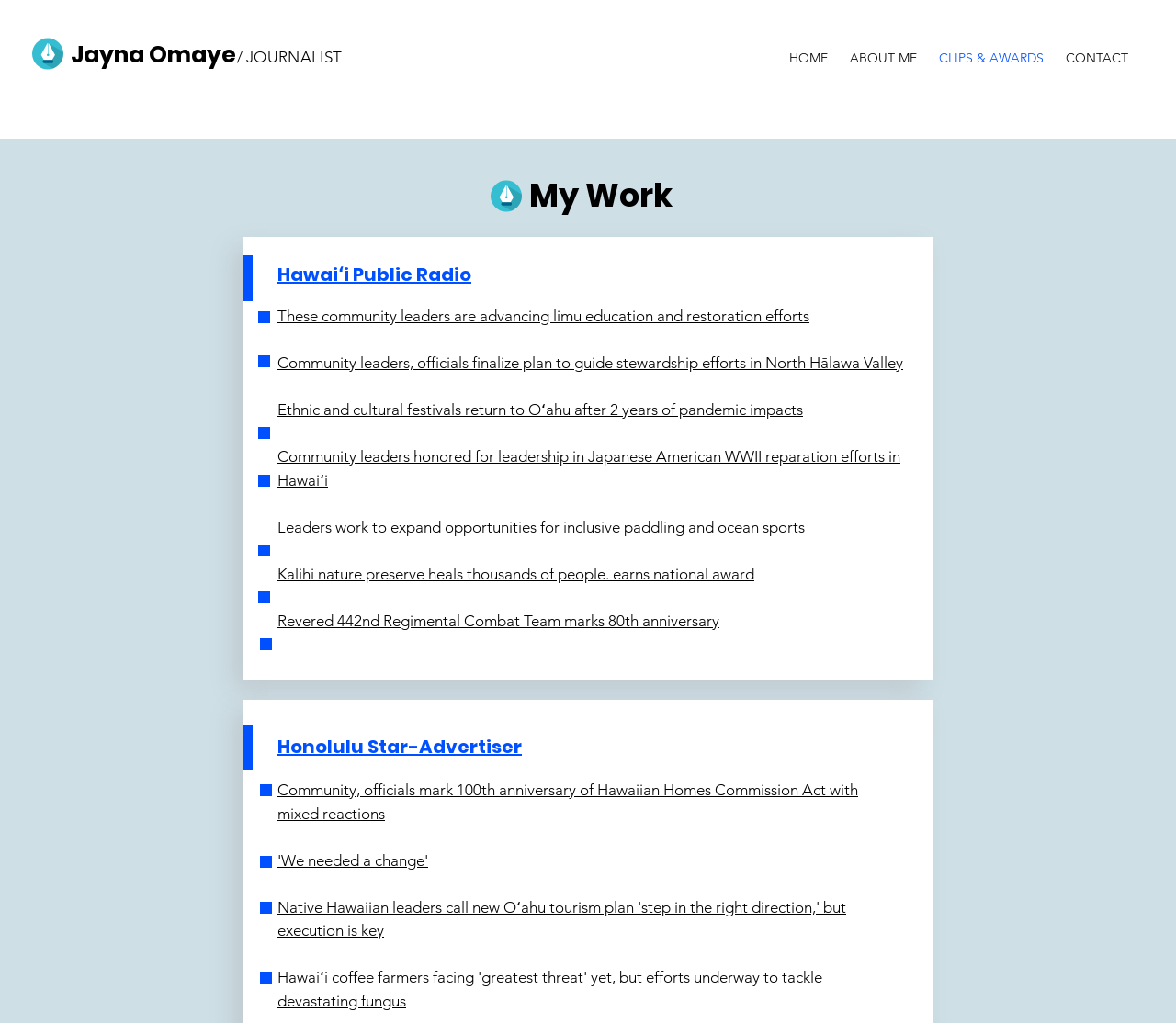Give an in-depth explanation of the webpage layout and content.

This webpage is about Jayna Omaye, a journalist, showcasing her clips and awards. At the top left, there is a link to her name, "Jayna Omaye", followed by a link to her profession, "JOURNALIST". 

On the top right, there is a navigation menu labeled "Site" with five links: "HOME", "ABOUT ME", "CLIPS & AWARDS", and "CONTACT". 

Below the navigation menu, there is a heading "My Work" in the middle of the page. Underneath, there are two sections, each with a heading. The first section is headed "Hawaiʻi Public Radio" and contains a link to the radio station. Below the heading, there are six links to news articles, each with a descriptive title, such as "These community leaders are advancing limu education and restoration efforts" and "Ethnic and cultural festivals return to Oʻahu after 2 years of pandemic impacts".

The second section is headed "Honolulu Star-Advertiser" and also contains a link to the newspaper. Below the heading, there are five links to news articles, each with a descriptive title, such as "Community, officials mark 100th anniversary of Hawaiian Homes Commission Act with mixed reactions" and "Native Hawaiian leaders call new Oʻahu tourism plan 'step in the right direction,' but execution is key".